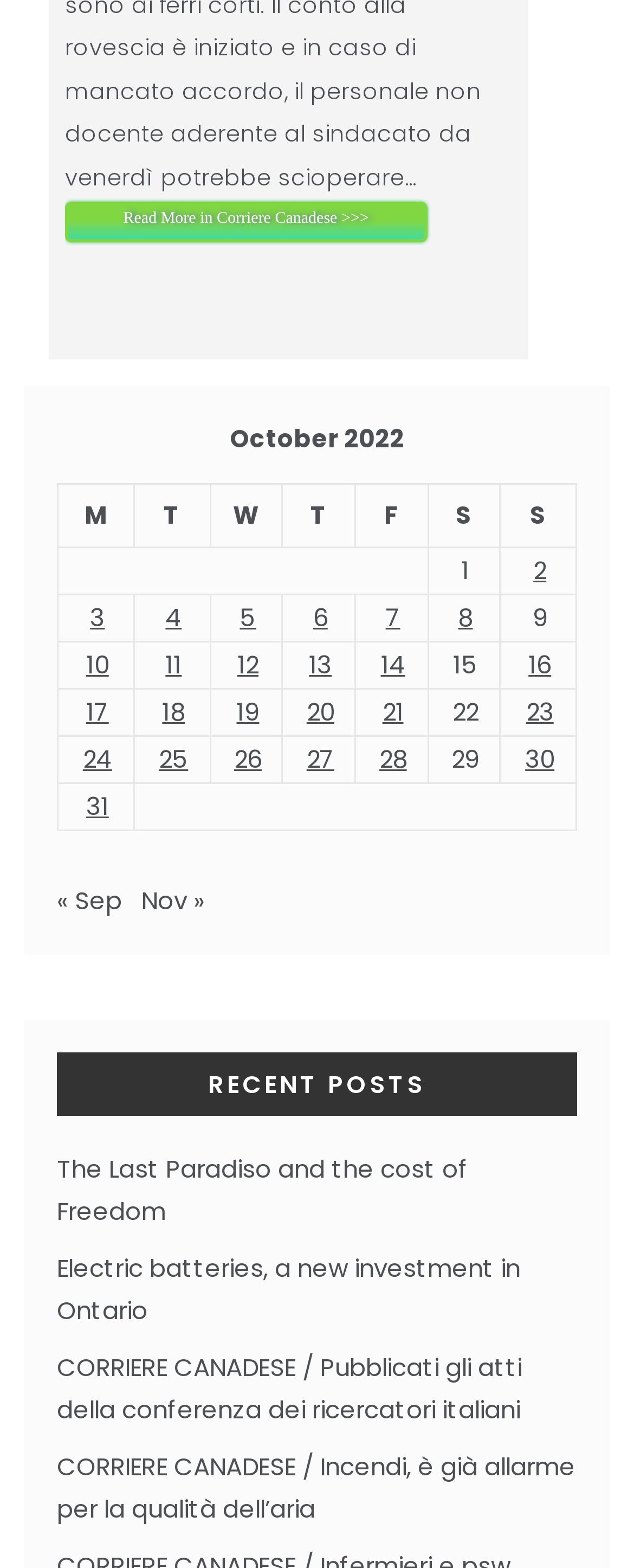Locate the bounding box coordinates for the element described below: "28". The coordinates must be four float values between 0 and 1, formatted as [left, top, right, bottom].

[0.598, 0.473, 0.642, 0.495]